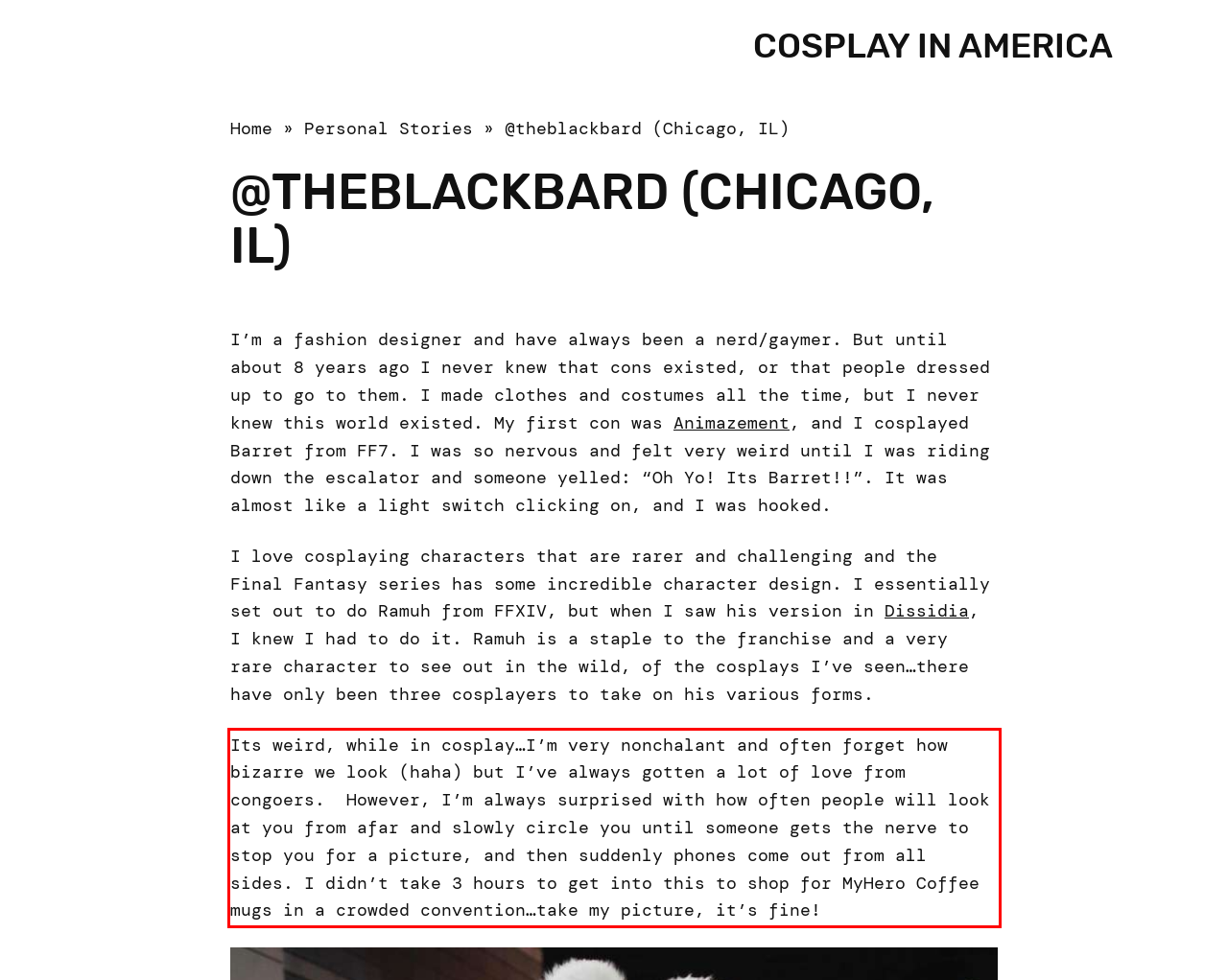Look at the screenshot of the webpage, locate the red rectangle bounding box, and generate the text content that it contains.

Its weird, while in cosplay…I’m very nonchalant and often forget how bizarre we look (haha) but I’ve always gotten a lot of love from congoers. However, I’m always surprised with how often people will look at you from afar and slowly circle you until someone gets the nerve to stop you for a picture, and then suddenly phones come out from all sides. I didn’t take 3 hours to get into this to shop for MyHero Coffee mugs in a crowded convention…take my picture, it’s fine!